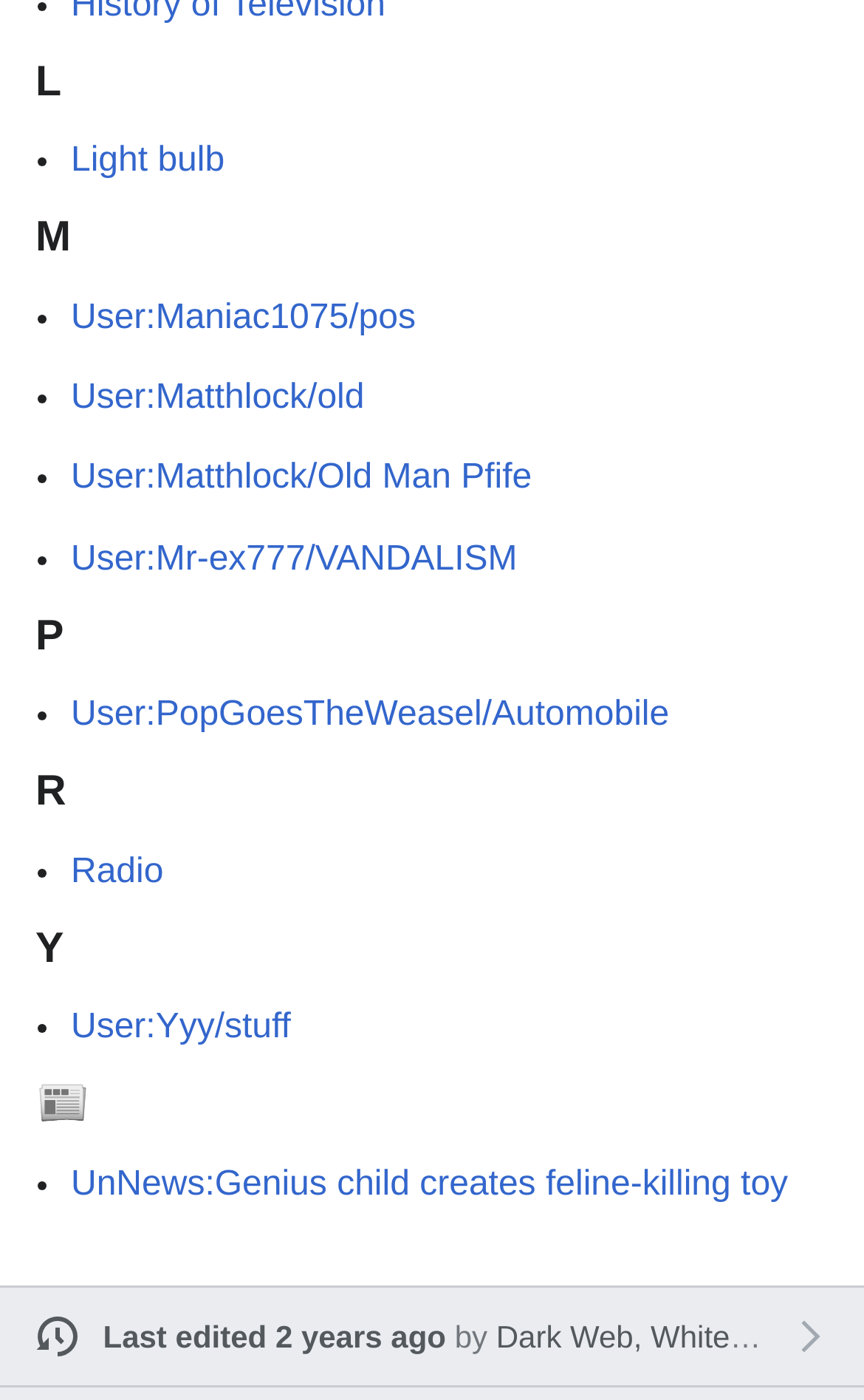What is the text of the last link on the webpage?
Using the picture, provide a one-word or short phrase answer.

UnNews:Genius child creates feline-killing toy